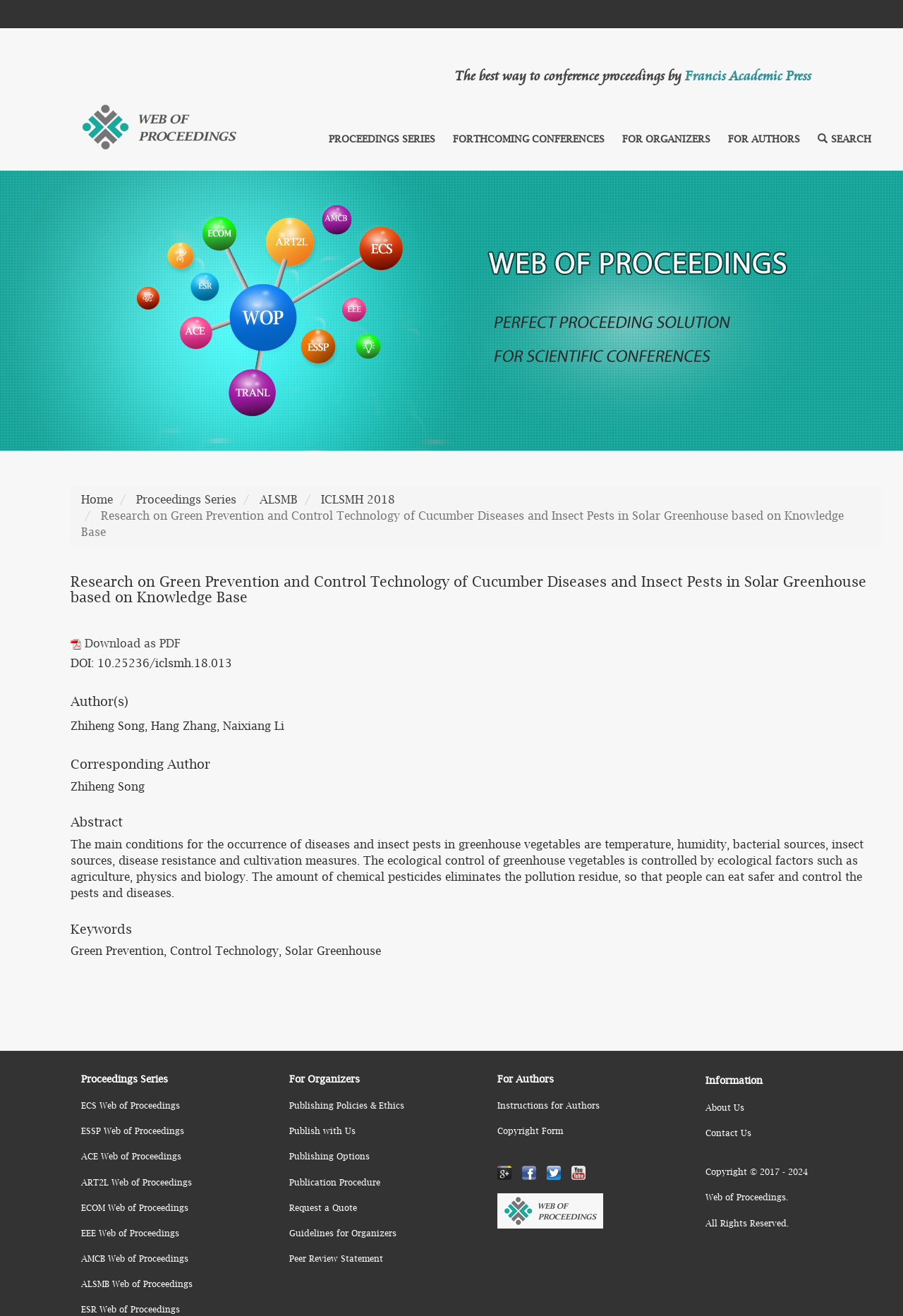Give an in-depth explanation of the webpage layout and content.

This webpage appears to be a research paper or conference proceeding on the topic of "Research on Green Prevention and Control Technology of Cucumber Diseases and Insect Pests in Solar Greenhouse based on Knowledge Base". 

At the top of the page, there is a header section with links to "Francis Academic Press" and "Web of Proceedings - Francis Academic Press", along with an image of the Web of Proceedings logo. Below this, there are several links to different sections of the website, including "PROCEEDINGS SERIES", "FORTHCOMING CONFERENCES", "FOR ORGANIZERS", "FOR AUTHORS", and a search function.

On the left side of the page, there is a navigation menu with links to "Home", "Proceedings Series", "ALSMB", and "ICLSMH 2018". 

The main content of the page is the research paper, which includes a title, author information, an abstract, and keywords. The abstract discusses the ecological control of greenhouse vegetables and the importance of reducing chemical pesticides. The keywords are "Green Prevention, Control Technology, Solar Greenhouse".

Below the abstract, there are several sections, including "Author(s)", "Corresponding Author", and "Keywords". 

At the bottom of the page, there are several links to other sections of the website, including "Publishing Policies & Ethics", "Publish with Us", and "Guidelines for Organizers". There are also links to "For Authors", including "Instructions for Authors" and "Copyright Form". 

Finally, there is a footer section with links to "About Us", "Contact Us", and copyright information.